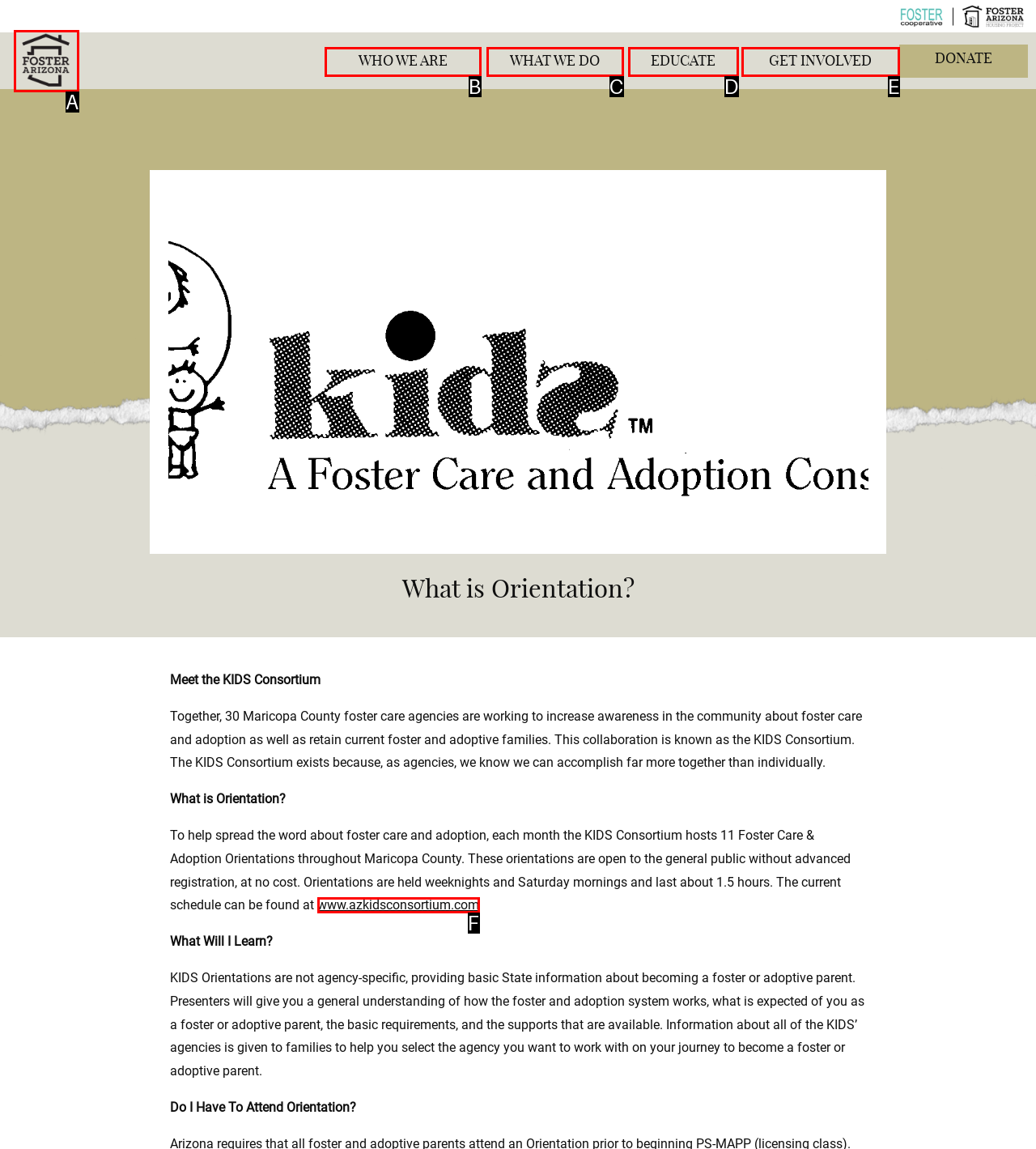Identify the letter that best matches this UI element description: Get Involved
Answer with the letter from the given options.

E